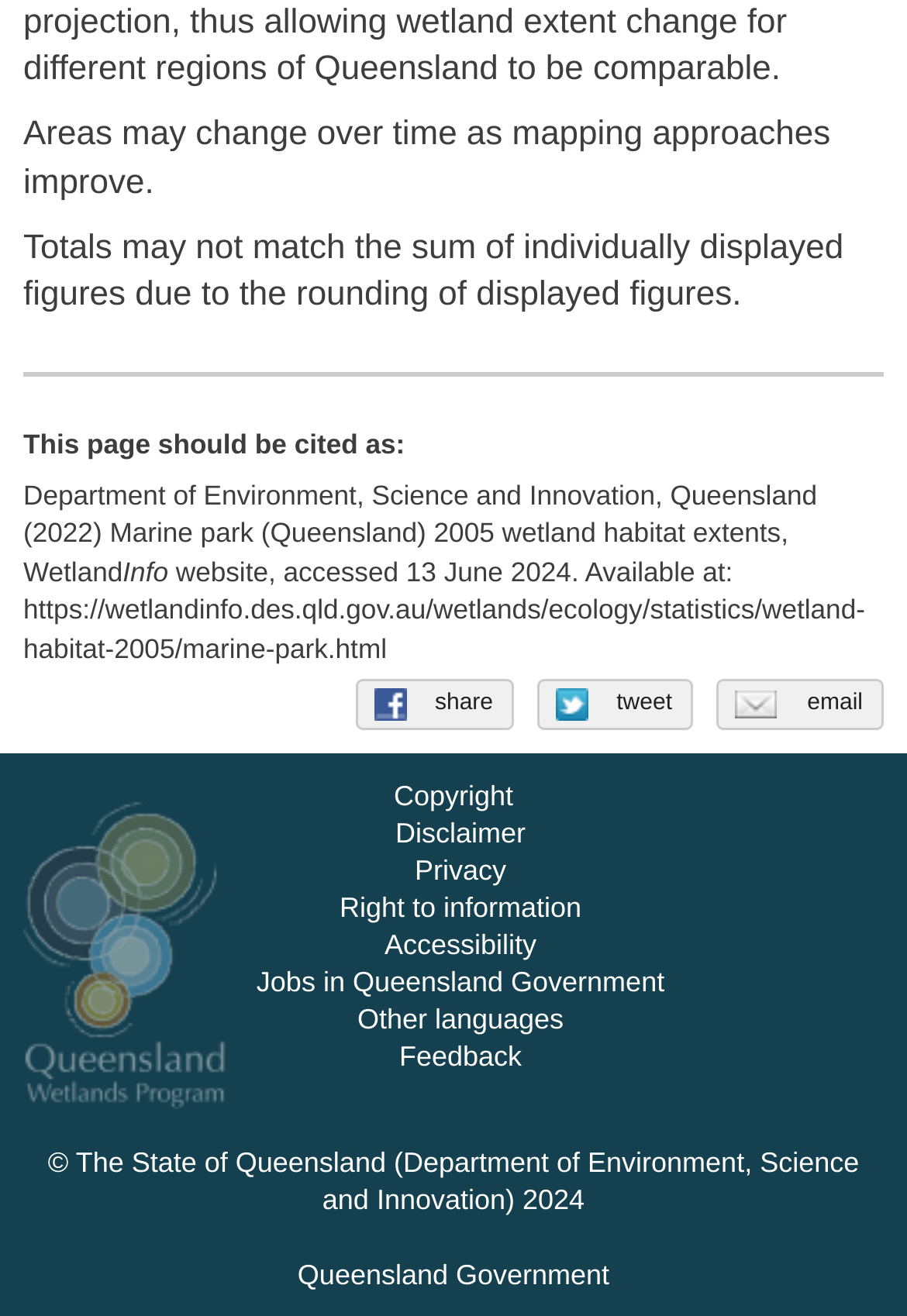Can you find the bounding box coordinates of the area I should click to execute the following instruction: "Email this page"?

[0.79, 0.516, 0.974, 0.555]